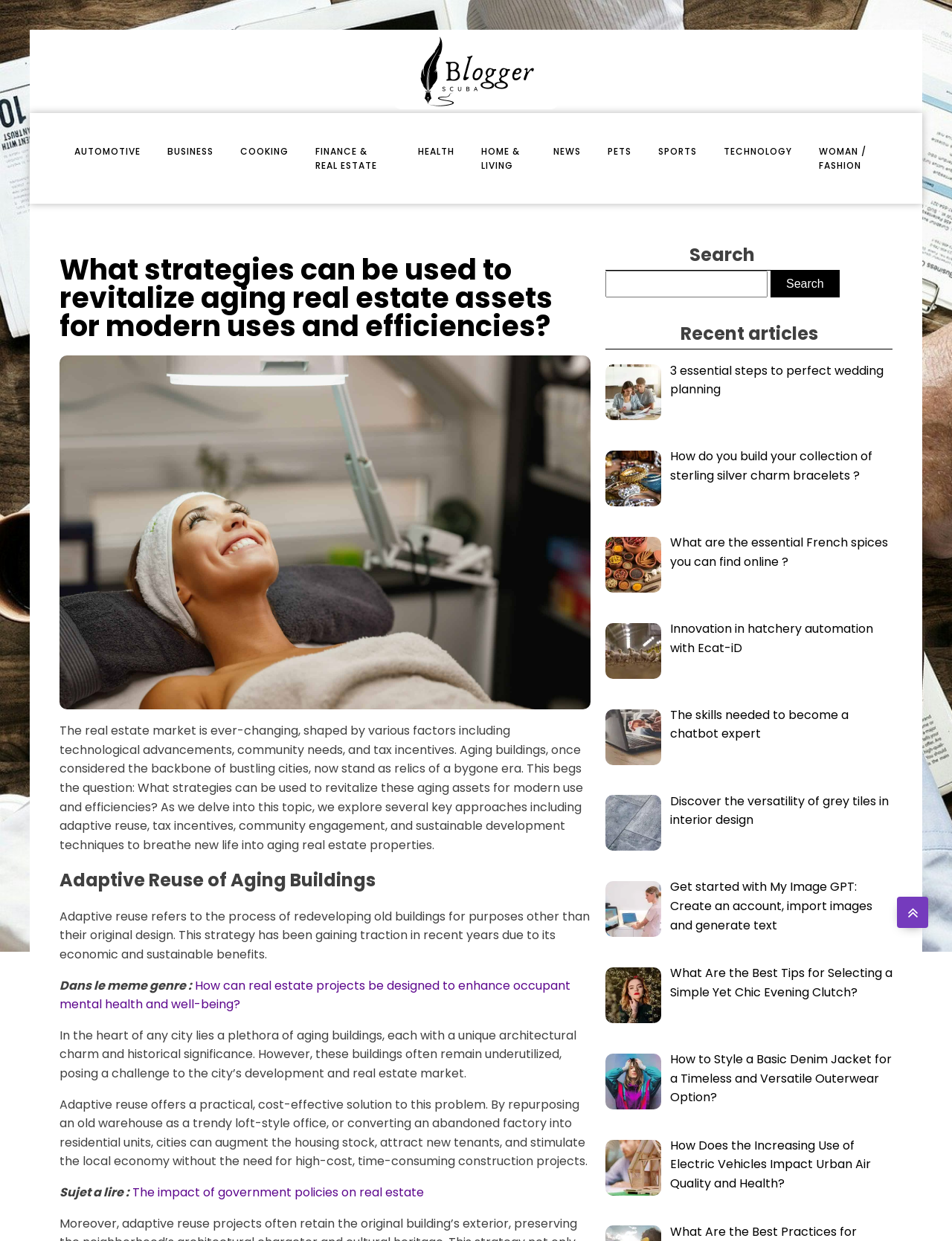Find the bounding box coordinates corresponding to the UI element with the description: "home & living". The coordinates should be formatted as [left, top, right, bottom], with values as floats between 0 and 1.

[0.492, 0.104, 0.567, 0.151]